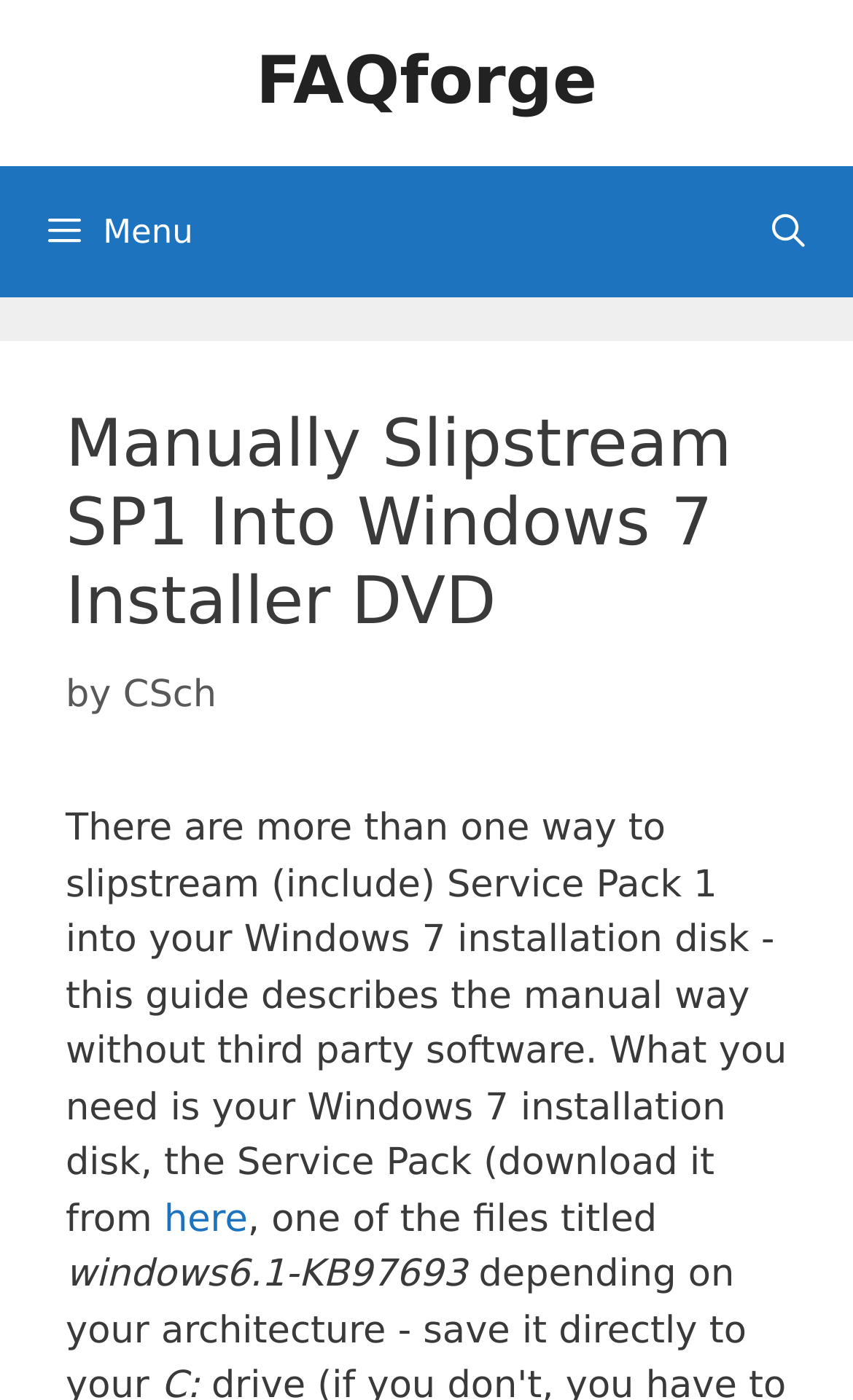Given the following UI element description: "CSch", find the bounding box coordinates in the webpage screenshot.

[0.144, 0.48, 0.254, 0.511]